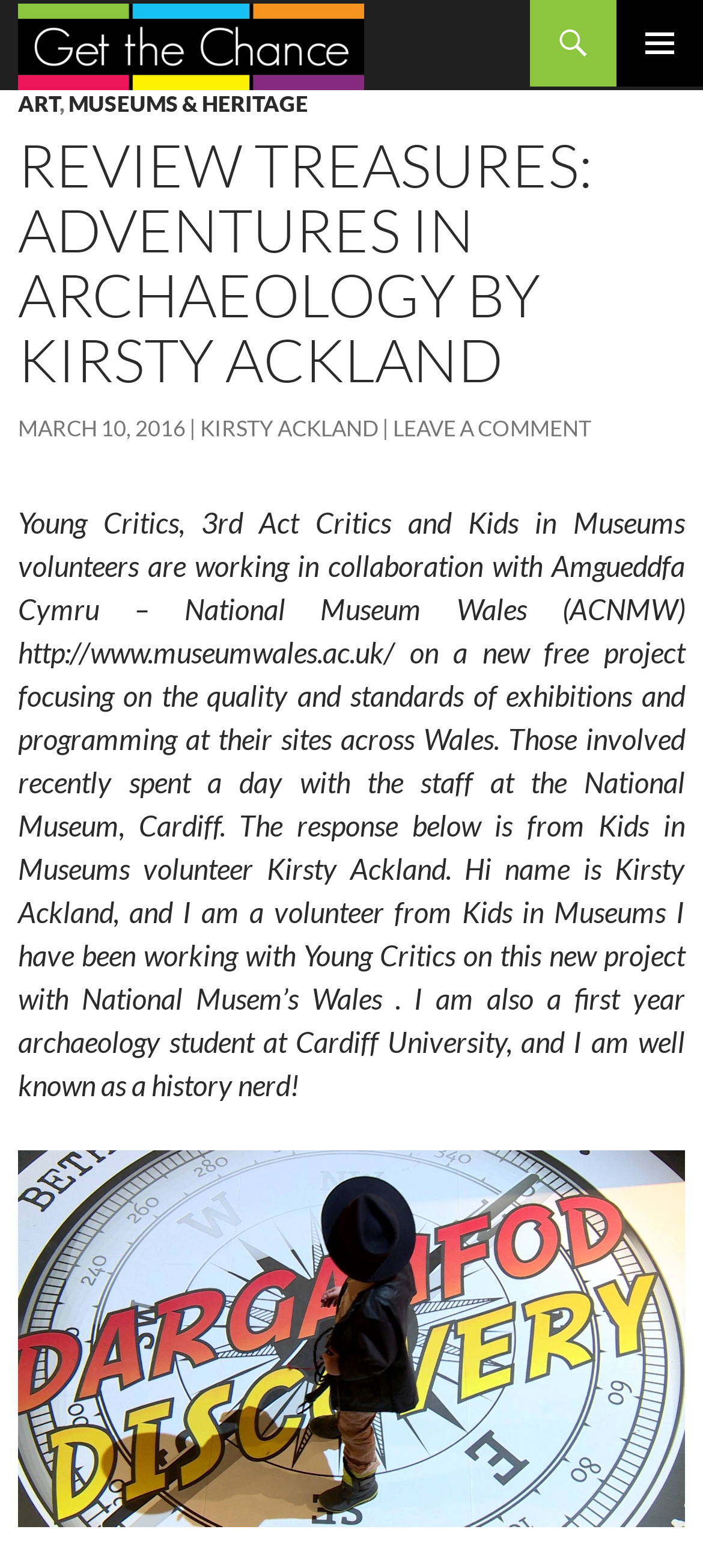What is the name of the museum mentioned in the article?
Use the information from the screenshot to give a comprehensive response to the question.

The name of the museum can be found in the text section of the webpage, where it is mentioned that the volunteers 'recently spent a day with the staff at the National Museum, Cardiff'.